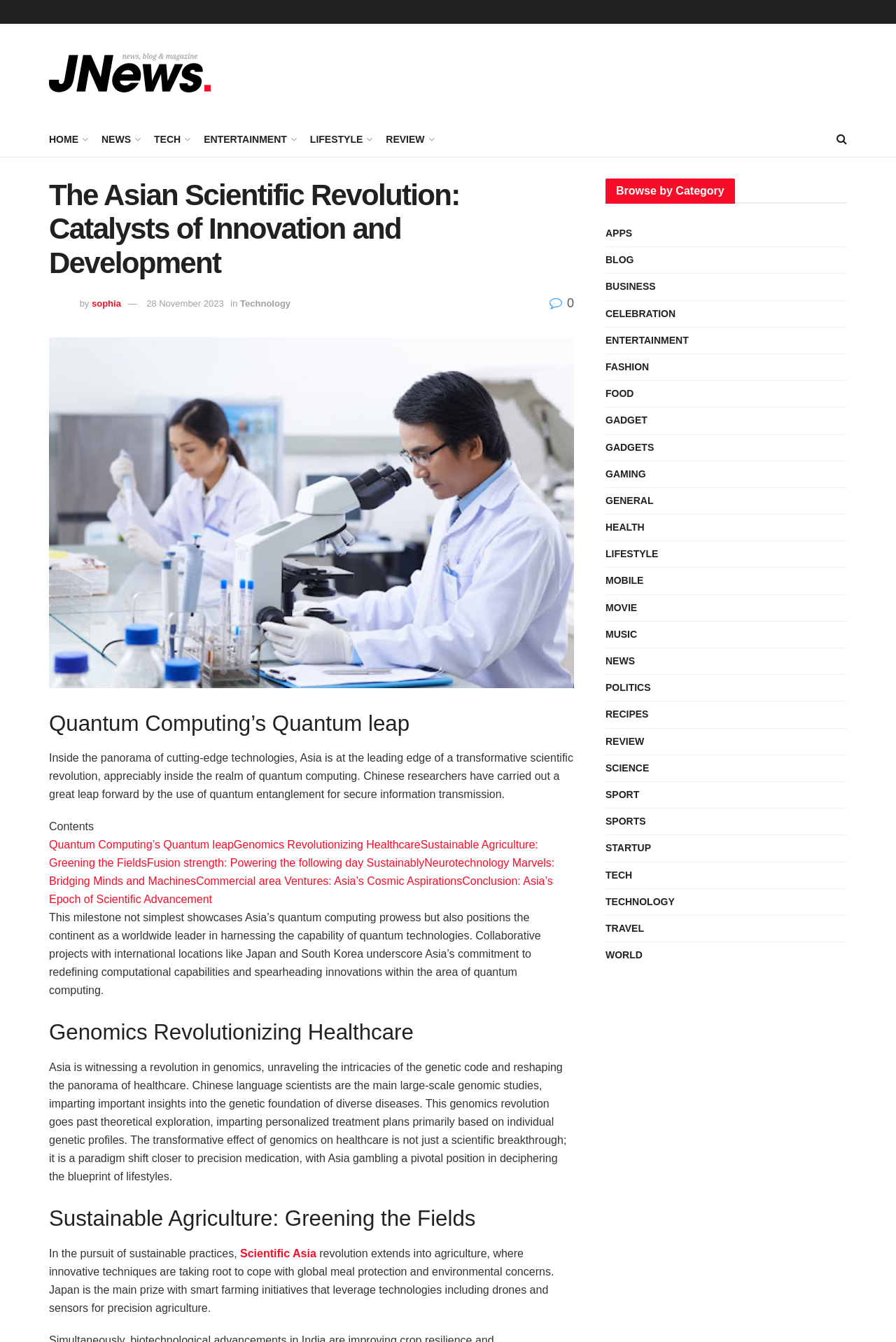Given the description of the UI element: "Movie", predict the bounding box coordinates in the form of [left, top, right, bottom], with each value being a float between 0 and 1.

[0.676, 0.446, 0.711, 0.459]